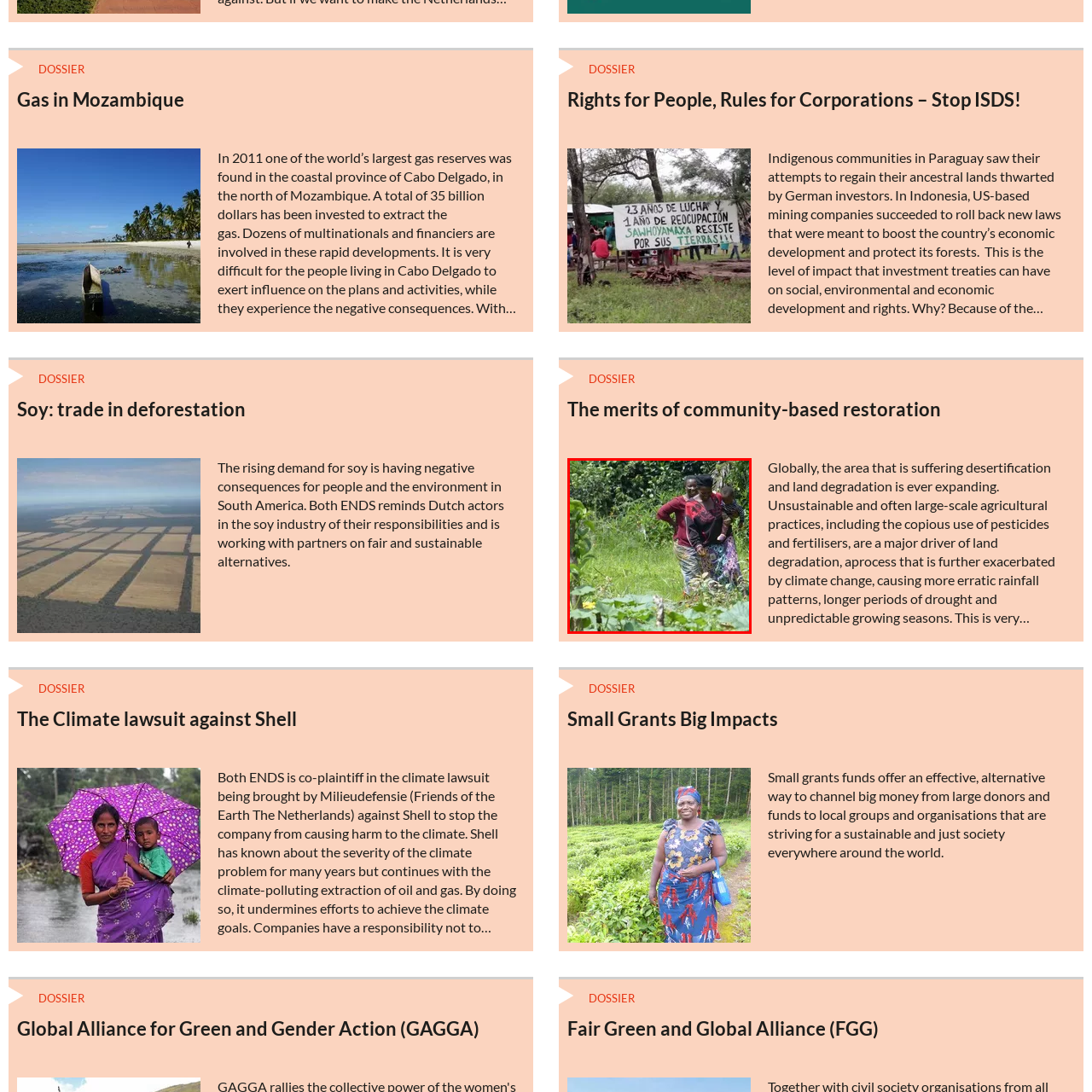View the part of the image marked by the red boundary and provide a one-word or short phrase answer to this question: 
What is the child doing in the image?

Being carried on a woman's back